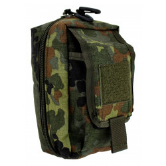Respond with a single word or phrase:
What pattern does the mount feature?

Camouflage